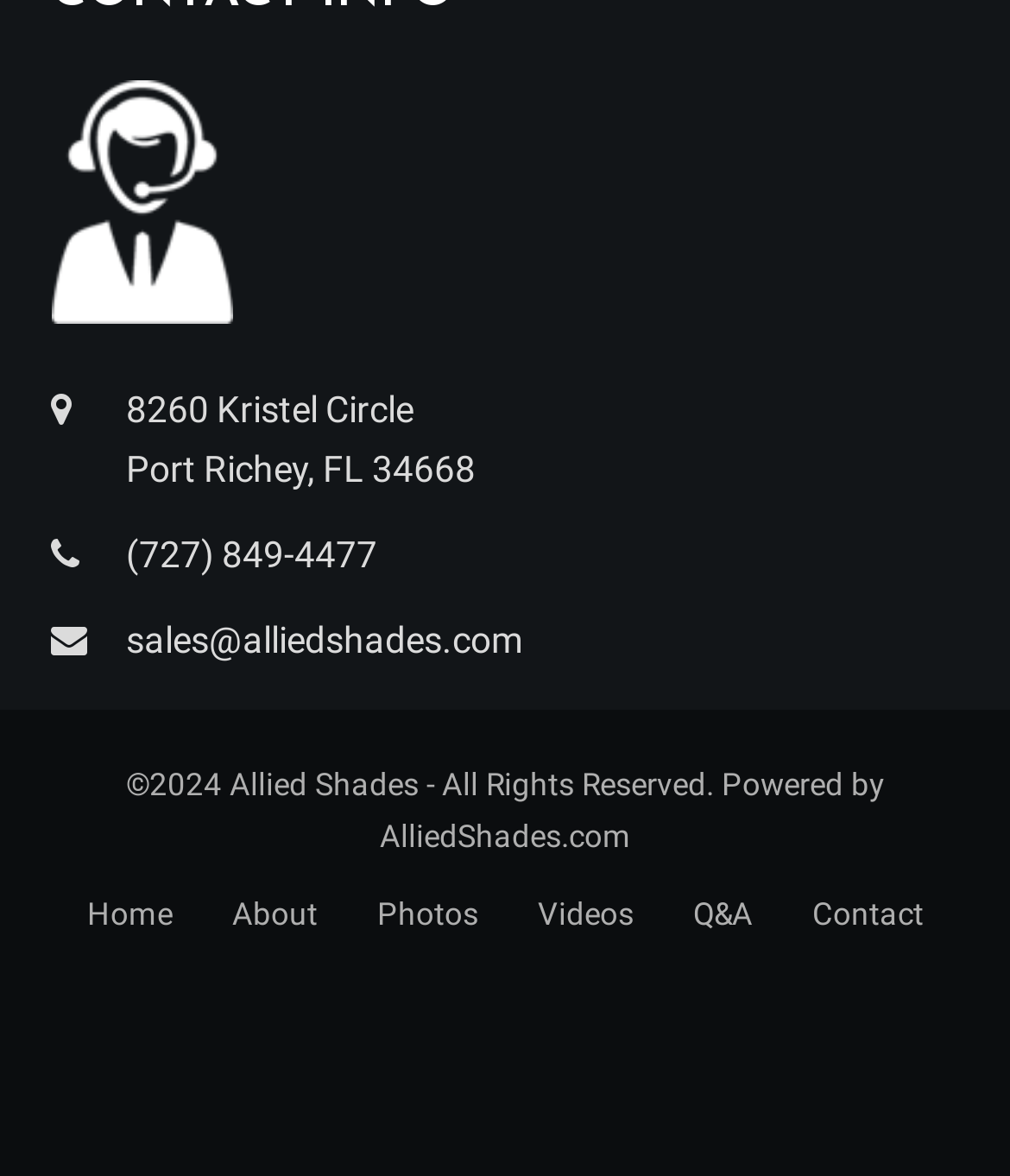Use a single word or phrase to answer the question:
What year is the copyright of Allied Shades?

2024